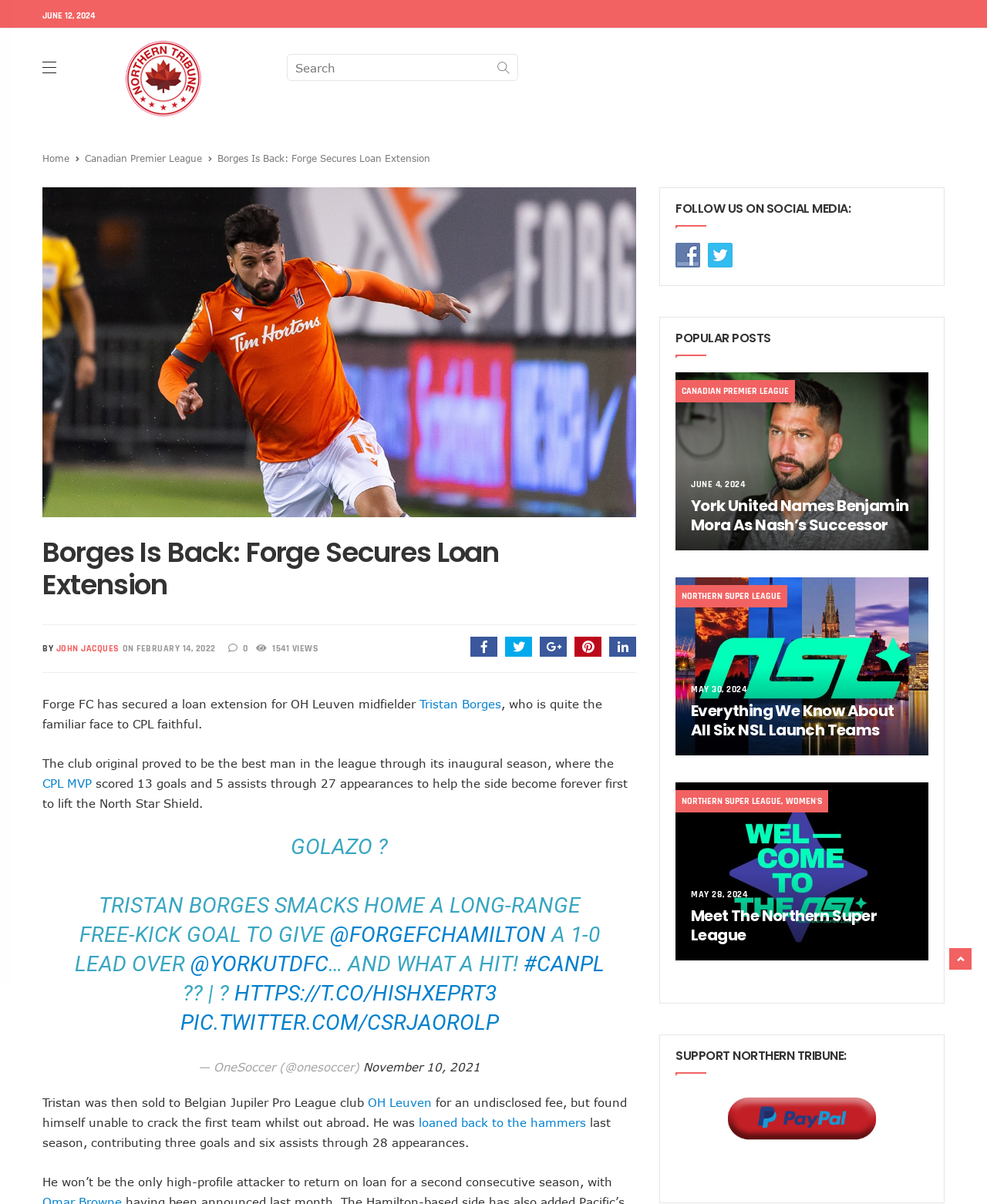Explain the webpage in detail.

This webpage is about Forge FC, a Canadian Premier League team, announcing the return of OH Leuven midfielder Tristan Borges on a loan extension. At the top of the page, there is a logo and a search bar. Below the logo, there are links to the home page, Canadian Premier League, and other sections.

The main content of the page is divided into two columns. The left column contains the article about Tristan Borges' loan extension, with a heading and several paragraphs of text. There is also an image of Tristan Borges in his Forge FC jersey. The article mentions that Borges had previously played for Forge FC and was sold to OH Leuven, but is now returning on loan.

The right column contains several sections, including a blockquote with a tweet from OneSoccer, a section with popular posts, and a section to support Northern Tribune. The popular posts section has three articles with headings, links, and dates. The support section has a heading and a PayPal button.

At the bottom of the page, there is a link to an unknown destination.